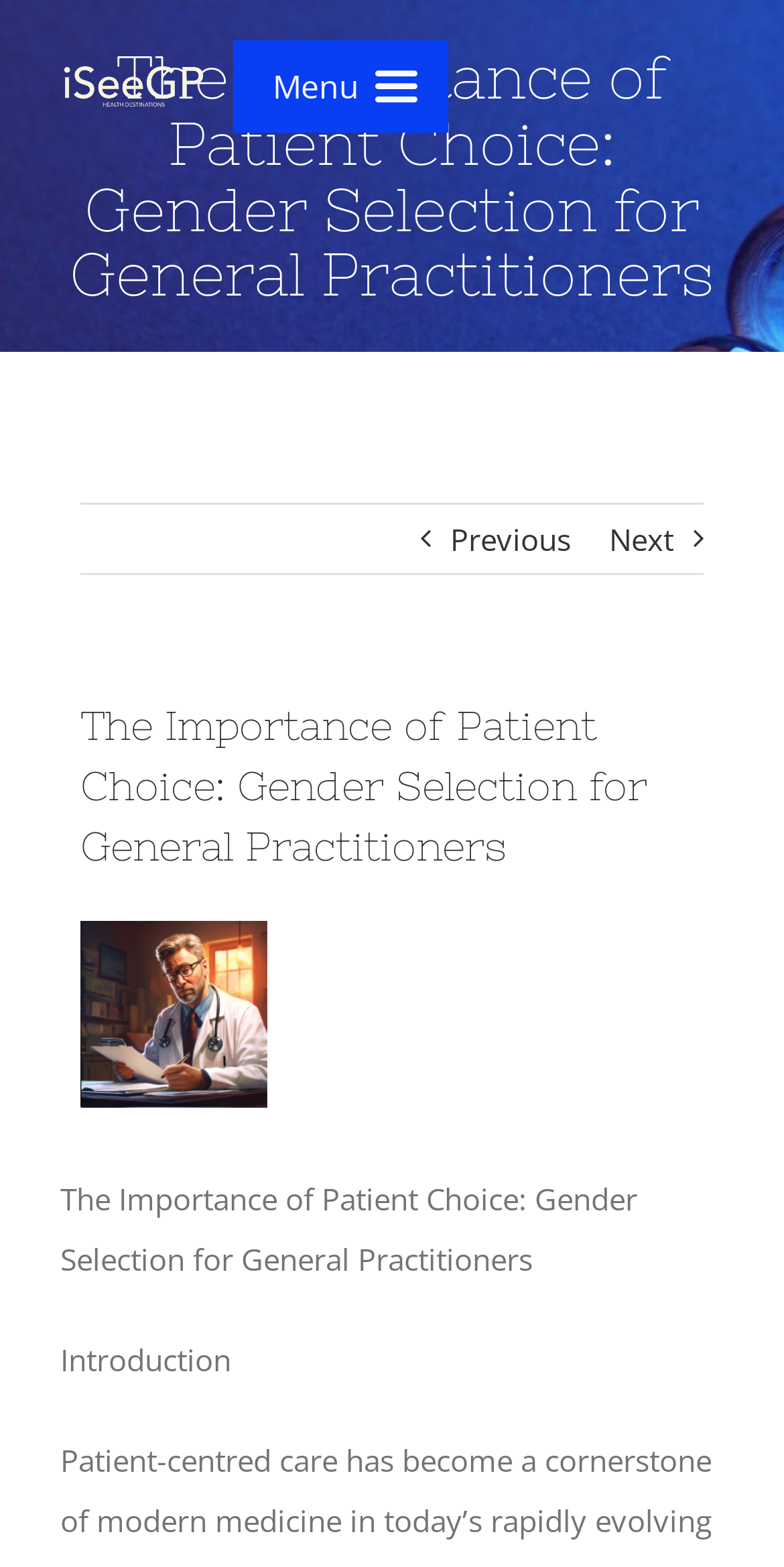What is the topic of the introduction section?
Give a one-word or short-phrase answer derived from the screenshot.

Patient Choice